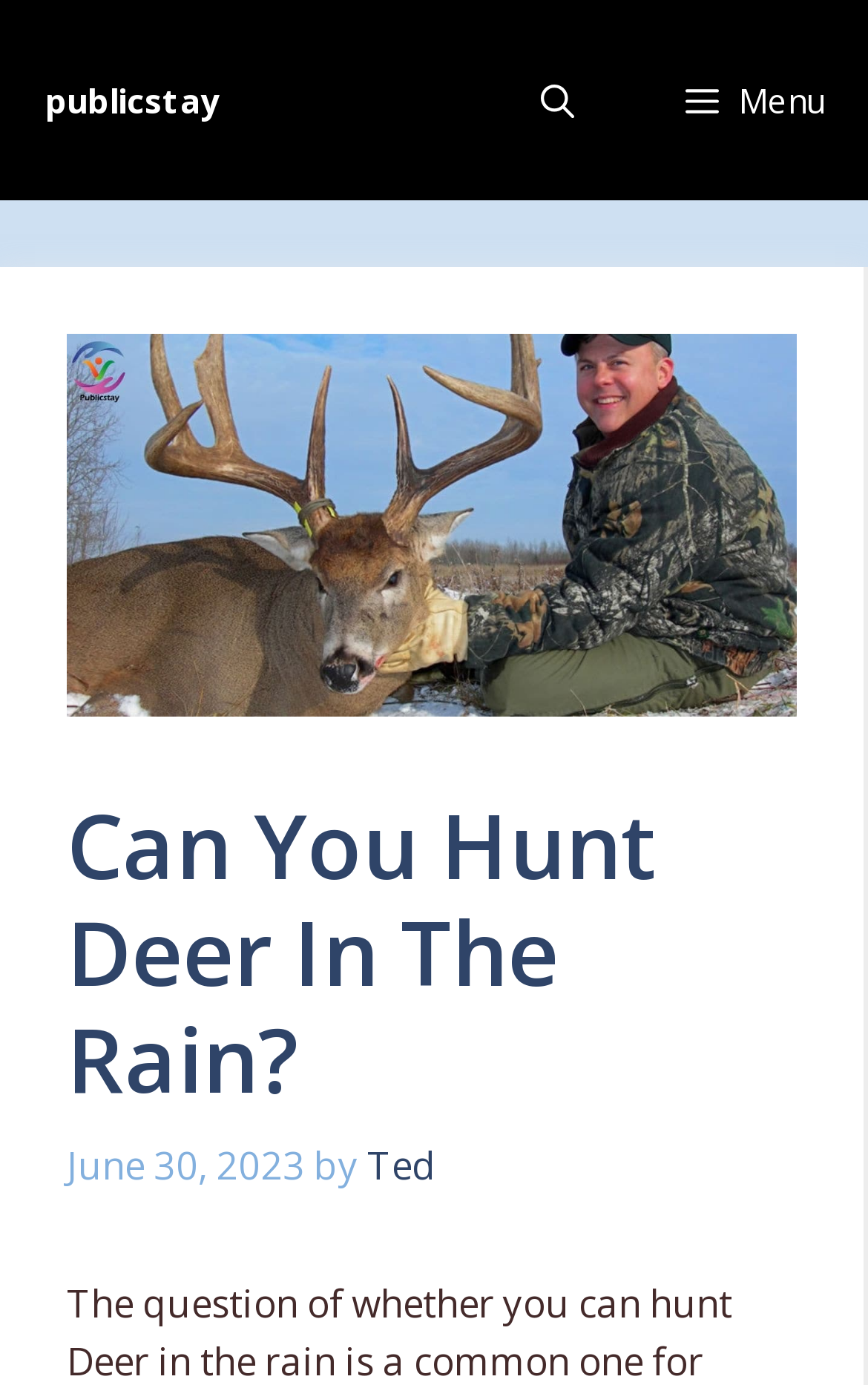Offer an extensive depiction of the webpage and its key elements.

The webpage is about hunting deer in the rain, with a focus on its effectiveness and safety. At the top left of the page, there is a link to "publicstay". Next to it, on the top right, is a button labeled "Menu" that controls a mobile menu. Adjacent to the "Menu" button is another button labeled "Open search".

Below these top-level elements, there is a large image that takes up most of the width of the page, with a header section below it. The header section contains a heading that repeats the title "Can You Hunt Deer In The Rain?" and a timestamp indicating that the article was published on June 30, 2023. The author of the article, "Ted", is credited below the timestamp.

Overall, the webpage appears to be an article or blog post that provides information and expert tips on hunting deer in the rain.